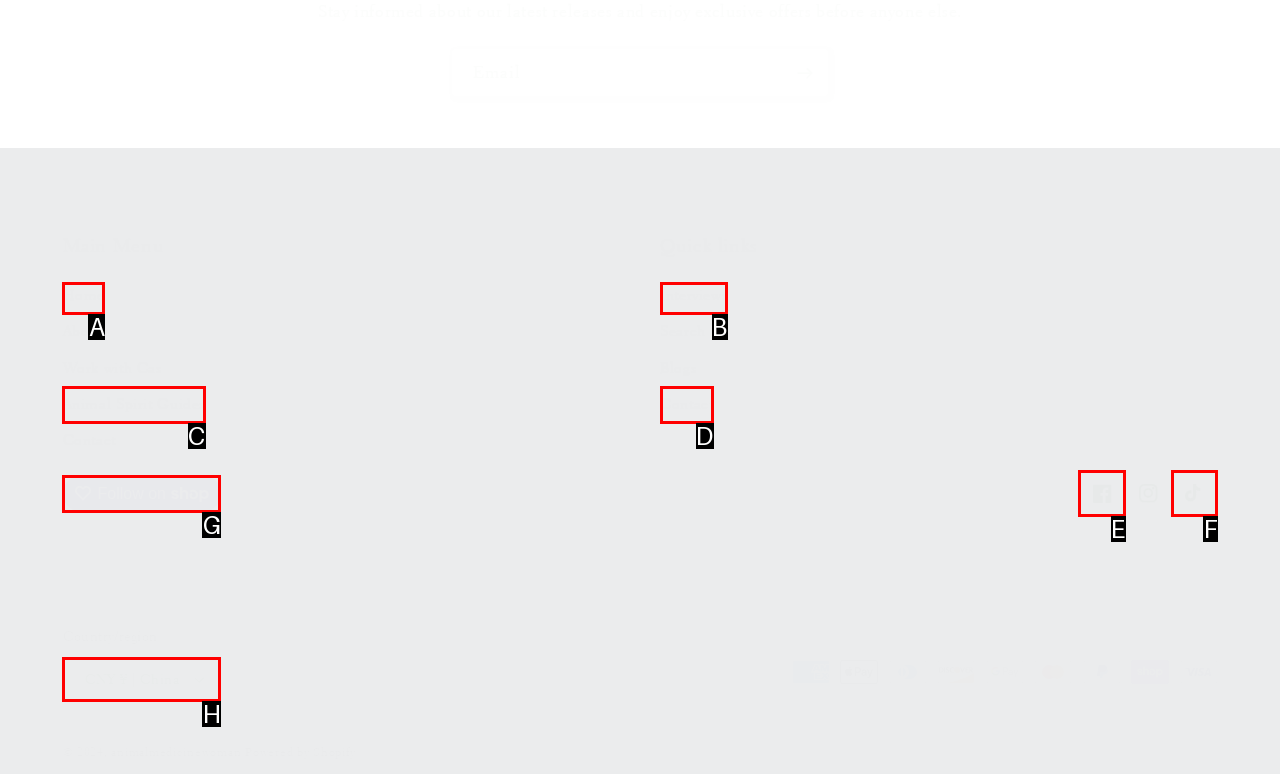Choose the correct UI element to click for this task: Learn about 'Medical Cannabis Benefits' Answer using the letter from the given choices.

None